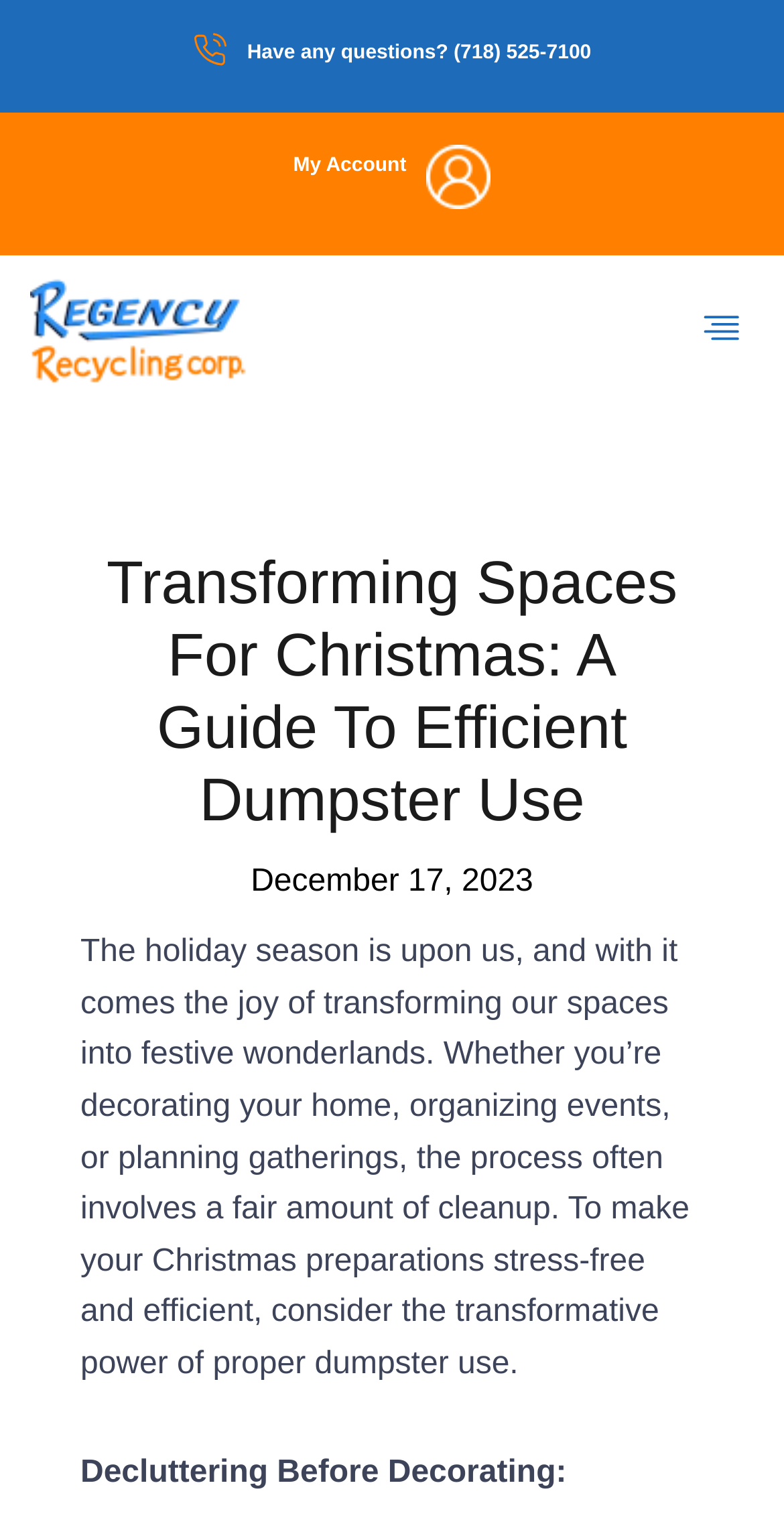Is the menu toggle button expanded?
Can you offer a detailed and complete answer to this question?

The menu toggle button's expanded state can be found in the button element, which has an attribute 'expanded' set to 'False'. This means the menu toggle button is not currently expanded.